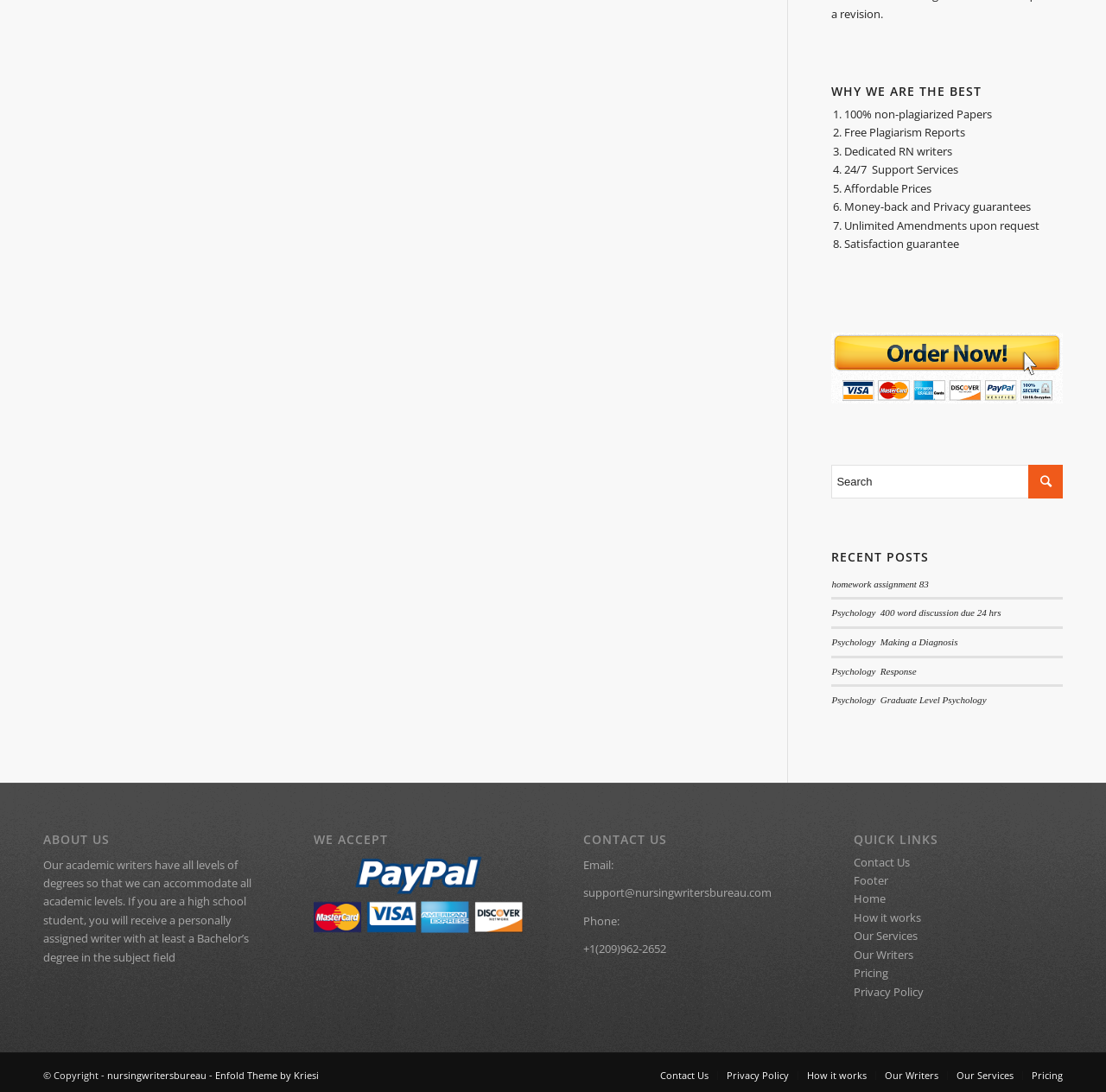Locate the bounding box coordinates of the area that needs to be clicked to fulfill the following instruction: "Enter text in the search box". The coordinates should be in the format of four float numbers between 0 and 1, namely [left, top, right, bottom].

[0.752, 0.426, 0.961, 0.457]